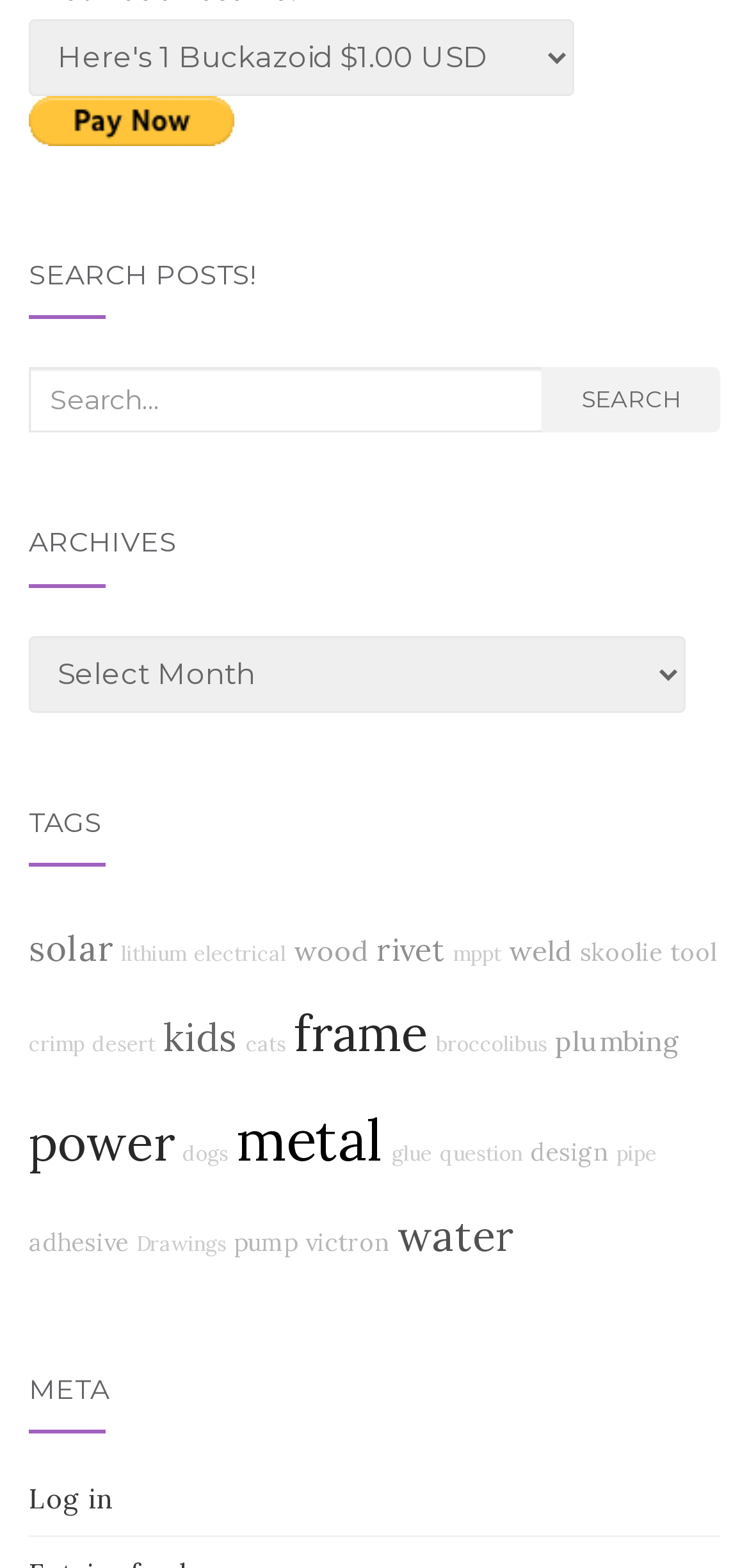Find the bounding box coordinates for the element that must be clicked to complete the instruction: "Click on Invitation To Haq". The coordinates should be four float numbers between 0 and 1, indicated as [left, top, right, bottom].

None